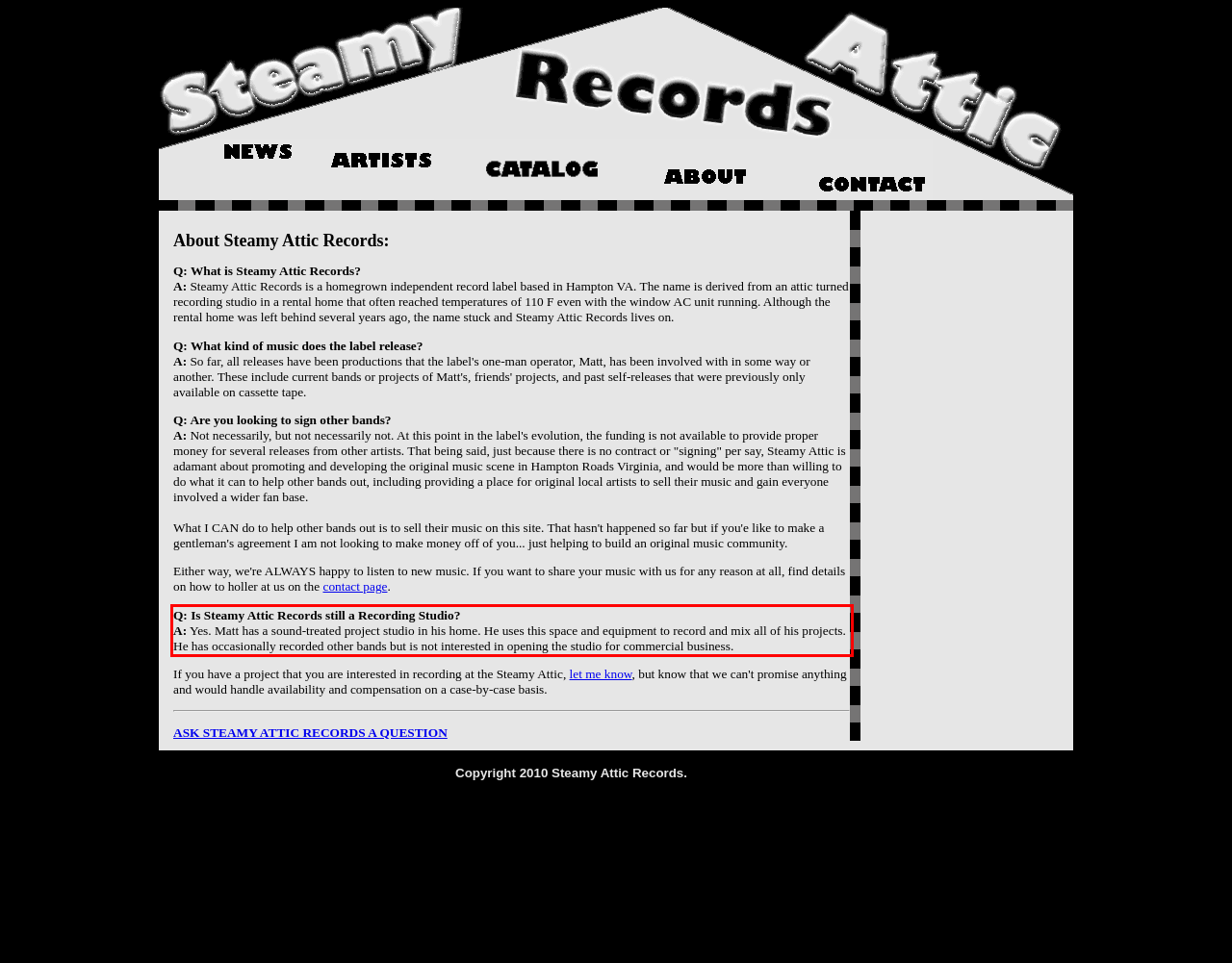Identify and extract the text within the red rectangle in the screenshot of the webpage.

Q: Is Steamy Attic Records still a Recording Studio? A: Yes. Matt has a sound-treated project studio in his home. He uses this space and equipment to record and mix all of his projects. He has occasionally recorded other bands but is not interested in opening the studio for commercial business.